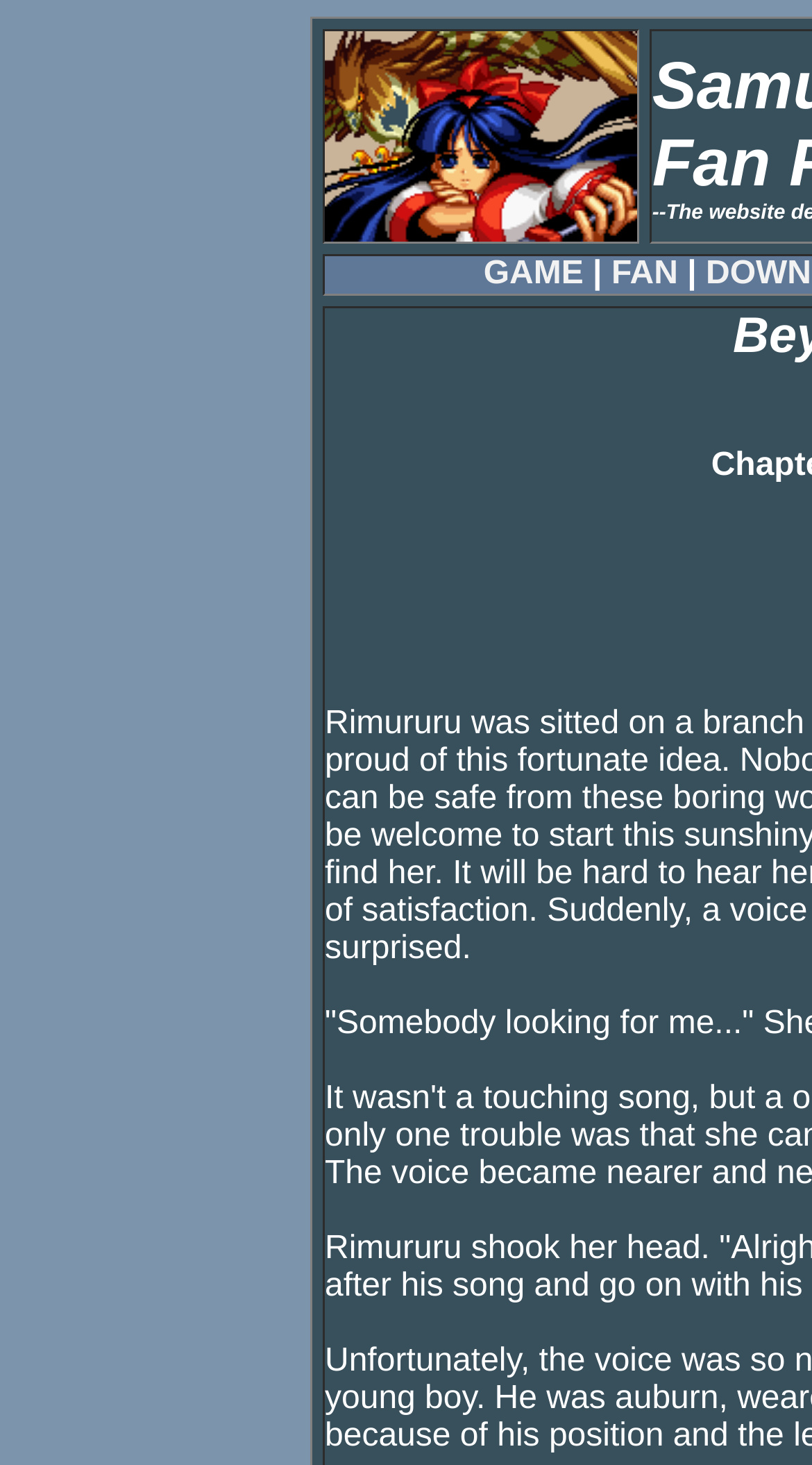From the element description: "FAN", extract the bounding box coordinates of the UI element. The coordinates should be expressed as four float numbers between 0 and 1, in the order [left, top, right, bottom].

[0.753, 0.175, 0.835, 0.199]